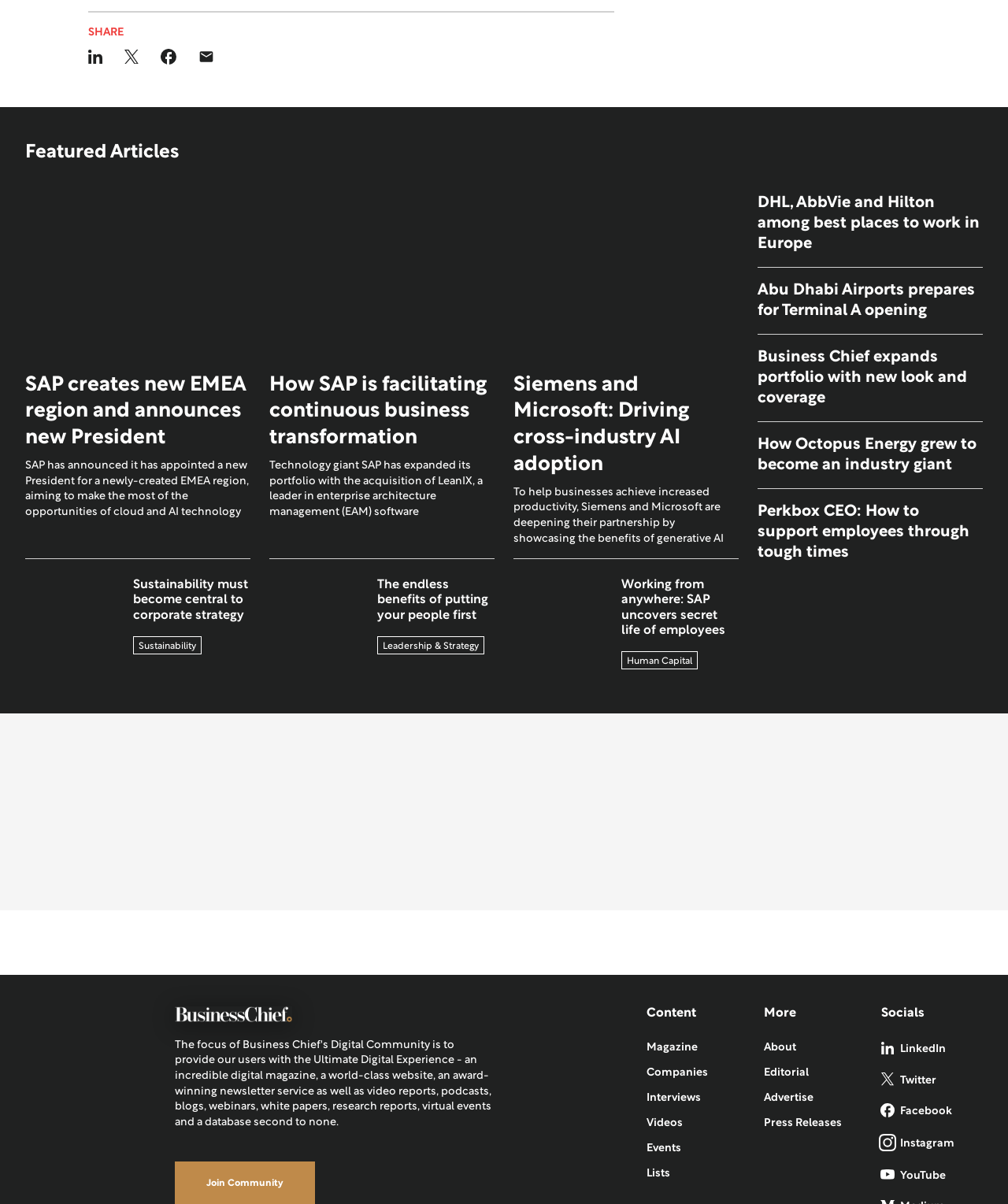What is the name of the company that has partnered with Microsoft to drive cross-industry AI adoption?
Give a one-word or short-phrase answer derived from the screenshot.

Siemens